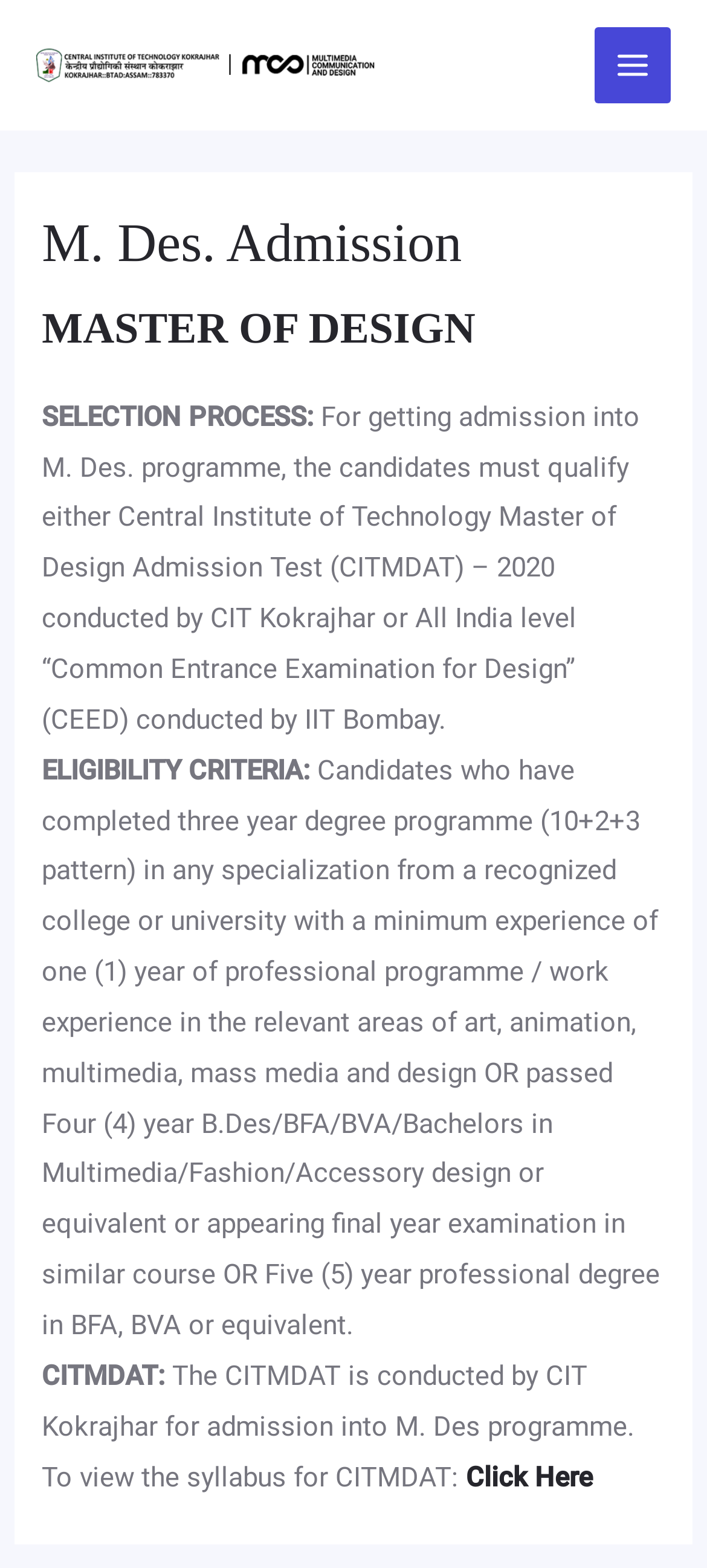What is the name of the design program?
Please provide a single word or phrase as your answer based on the image.

M. Des.